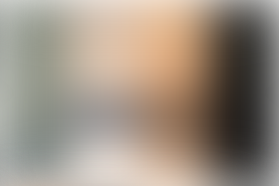Utilize the details in the image to give a detailed response to the question: What is the purpose of the image?

The caption suggests that the image 'likely contributes to the overall narrative of the gallery', implying that its purpose is to add to the story or theme of the gallery.